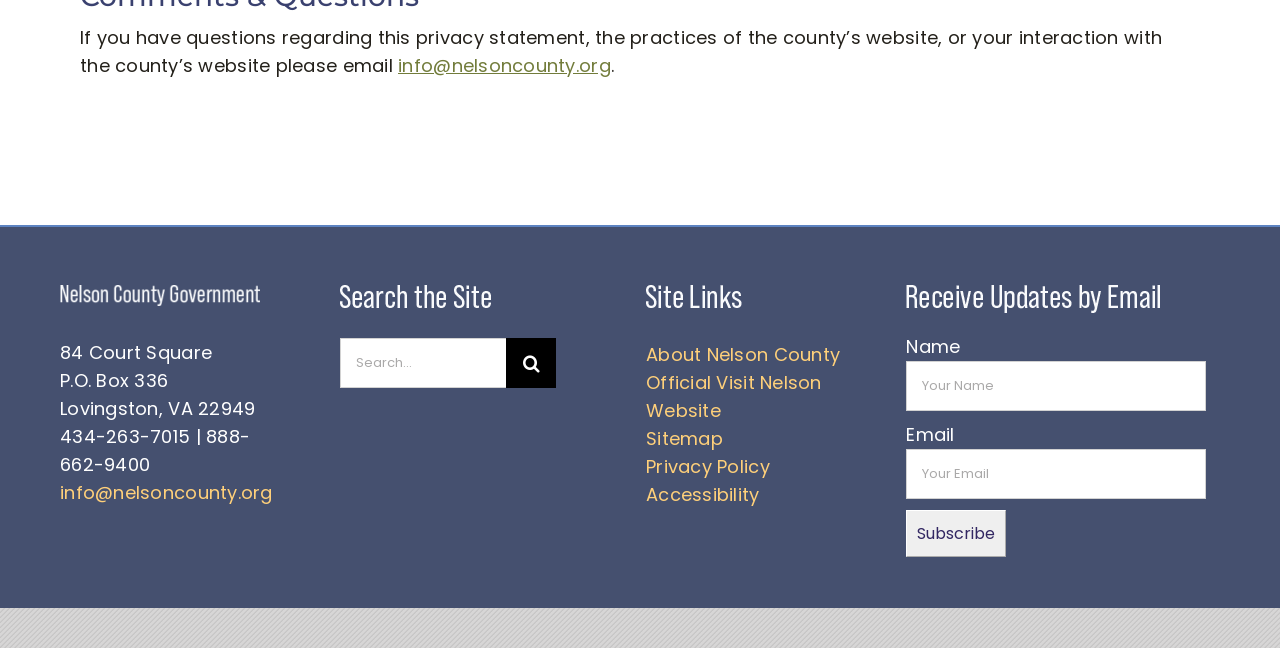Could you provide the bounding box coordinates for the portion of the screen to click to complete this instruction: "view the privacy policy"?

[0.505, 0.7, 0.601, 0.762]